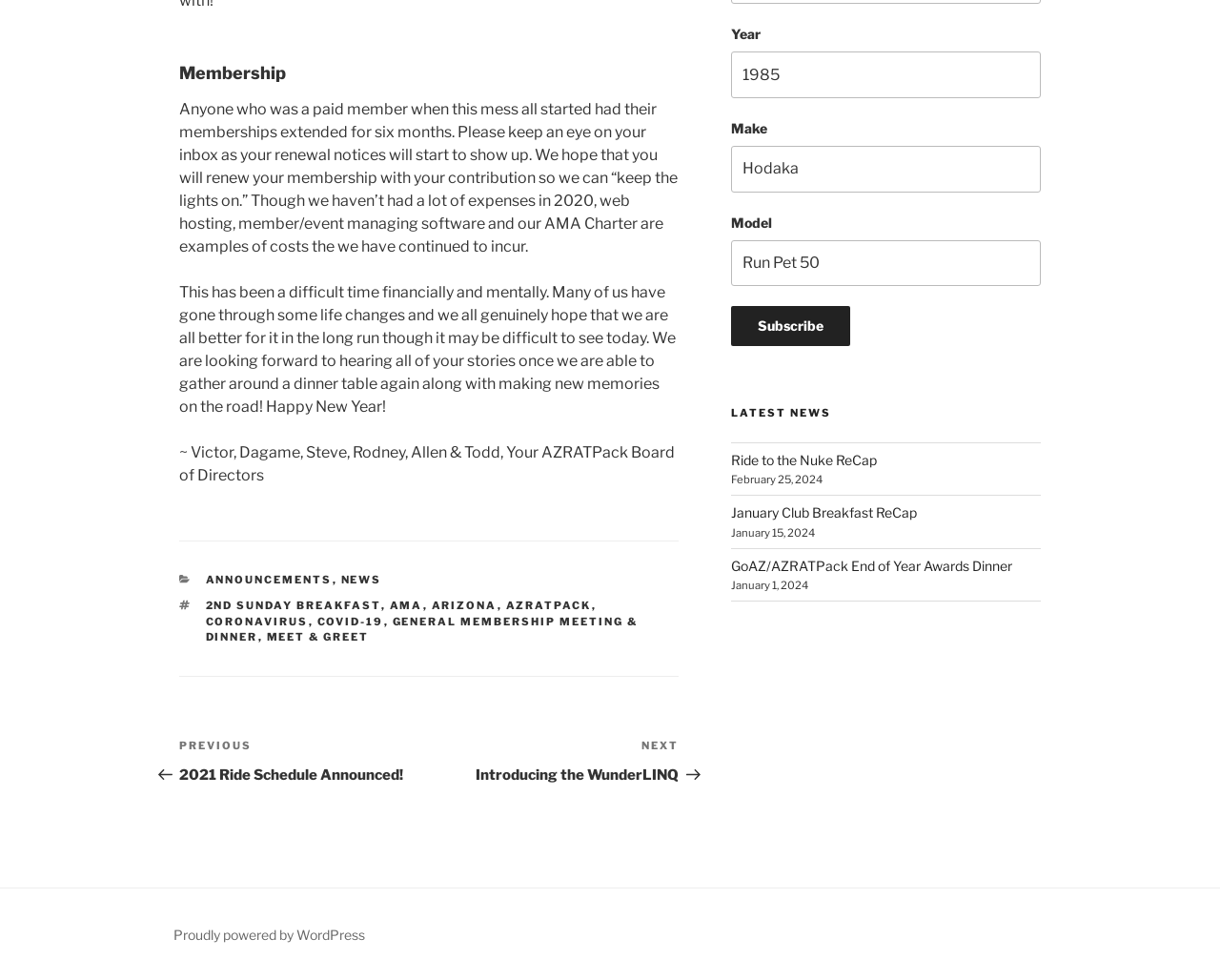Identify the bounding box coordinates for the element that needs to be clicked to fulfill this instruction: "Enter a year in the 'Year' field". Provide the coordinates in the format of four float numbers between 0 and 1: [left, top, right, bottom].

[0.599, 0.053, 0.853, 0.1]